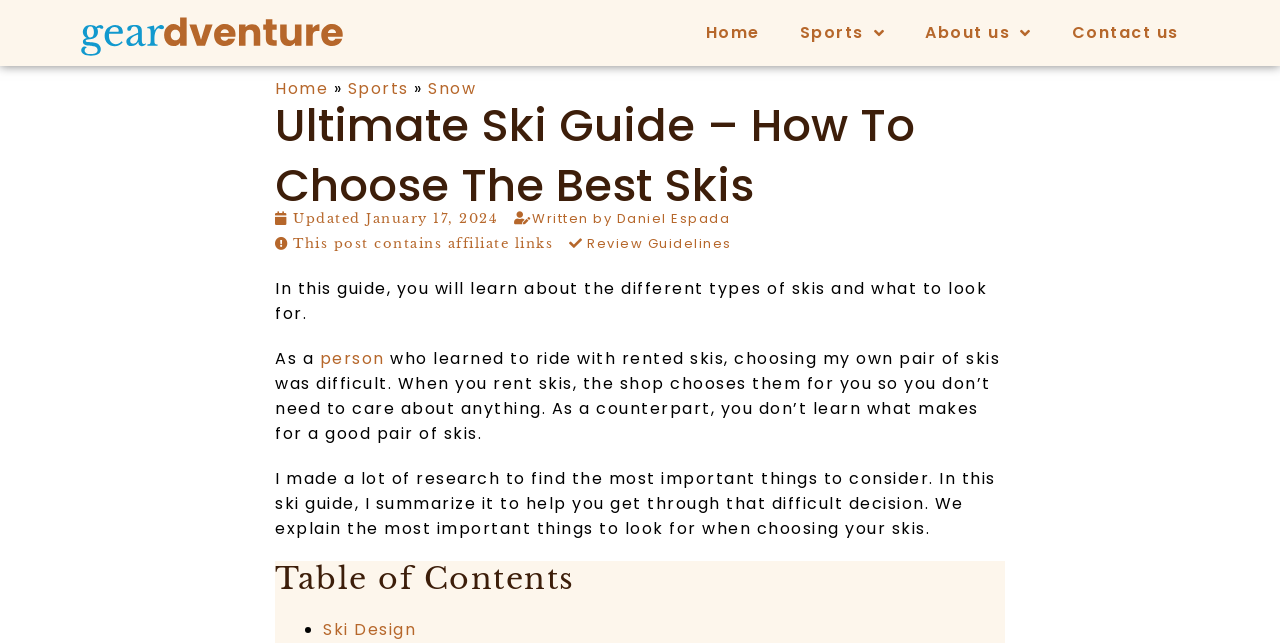Can you locate the main headline on this webpage and provide its text content?

Ultimate Ski Guide – How To Choose The Best Skis